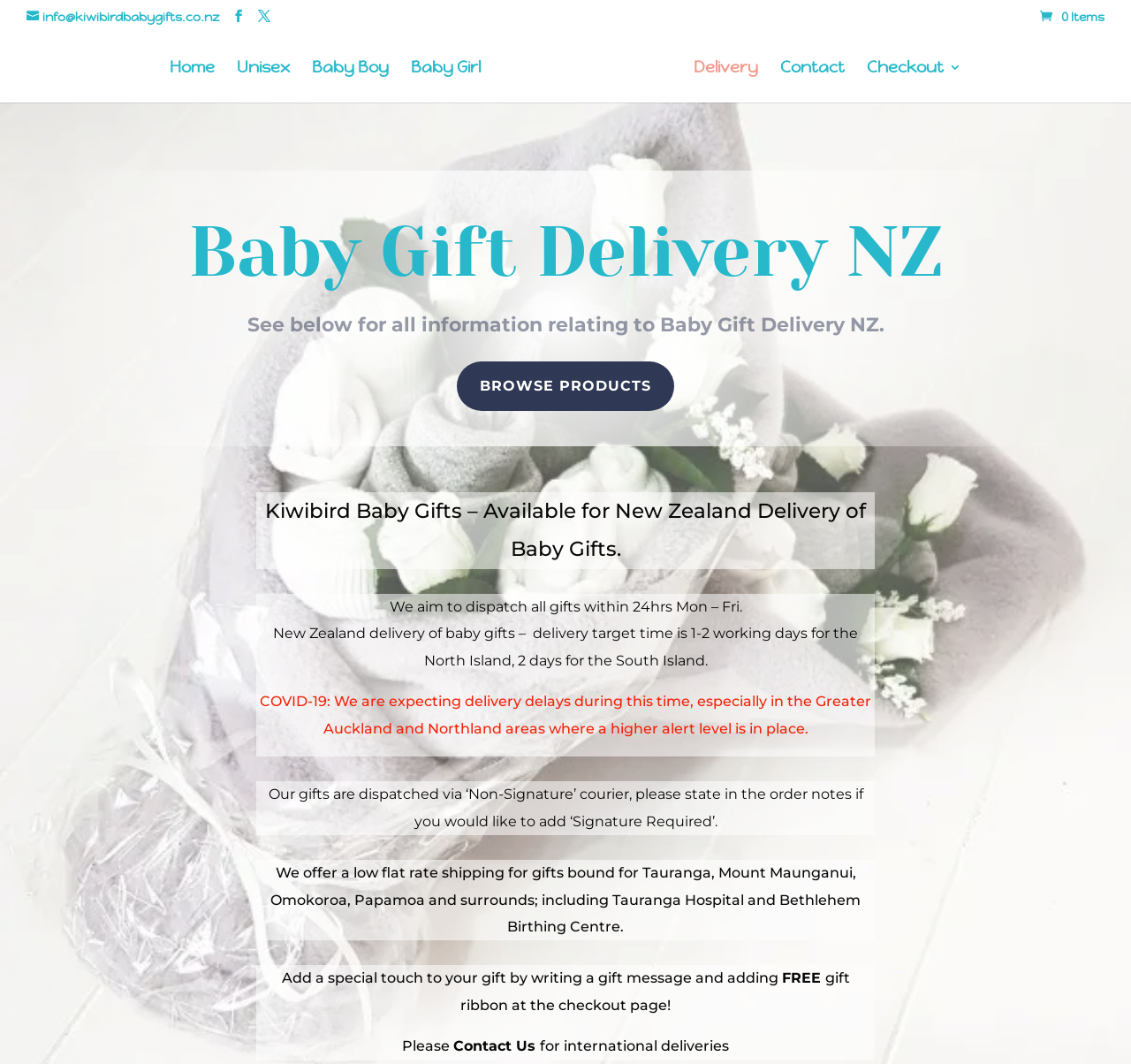Locate the coordinates of the bounding box for the clickable region that fulfills this instruction: "Contact us".

[0.69, 0.057, 0.747, 0.096]